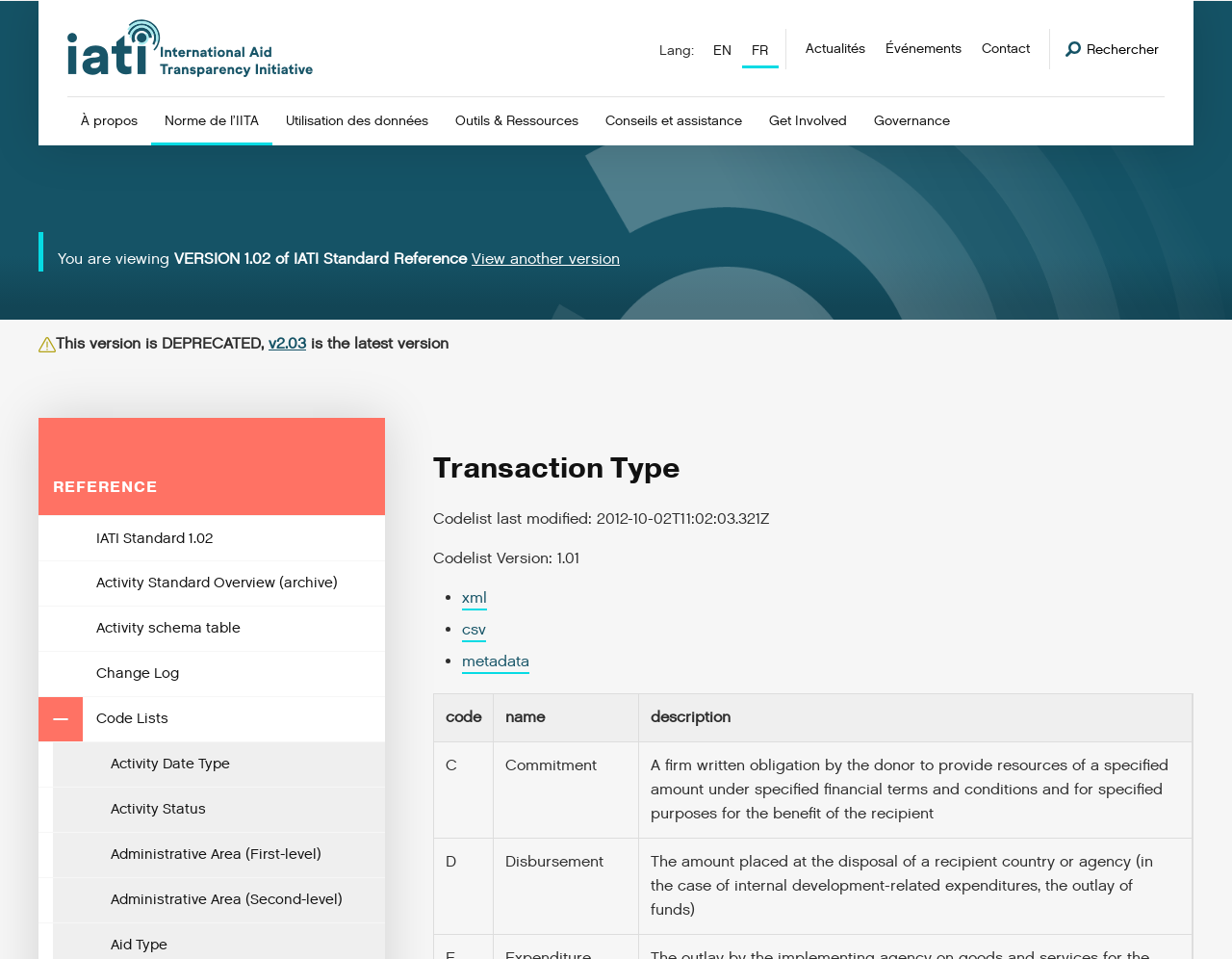Give a concise answer using one word or a phrase to the following question:
What is the language of the webpage?

EN